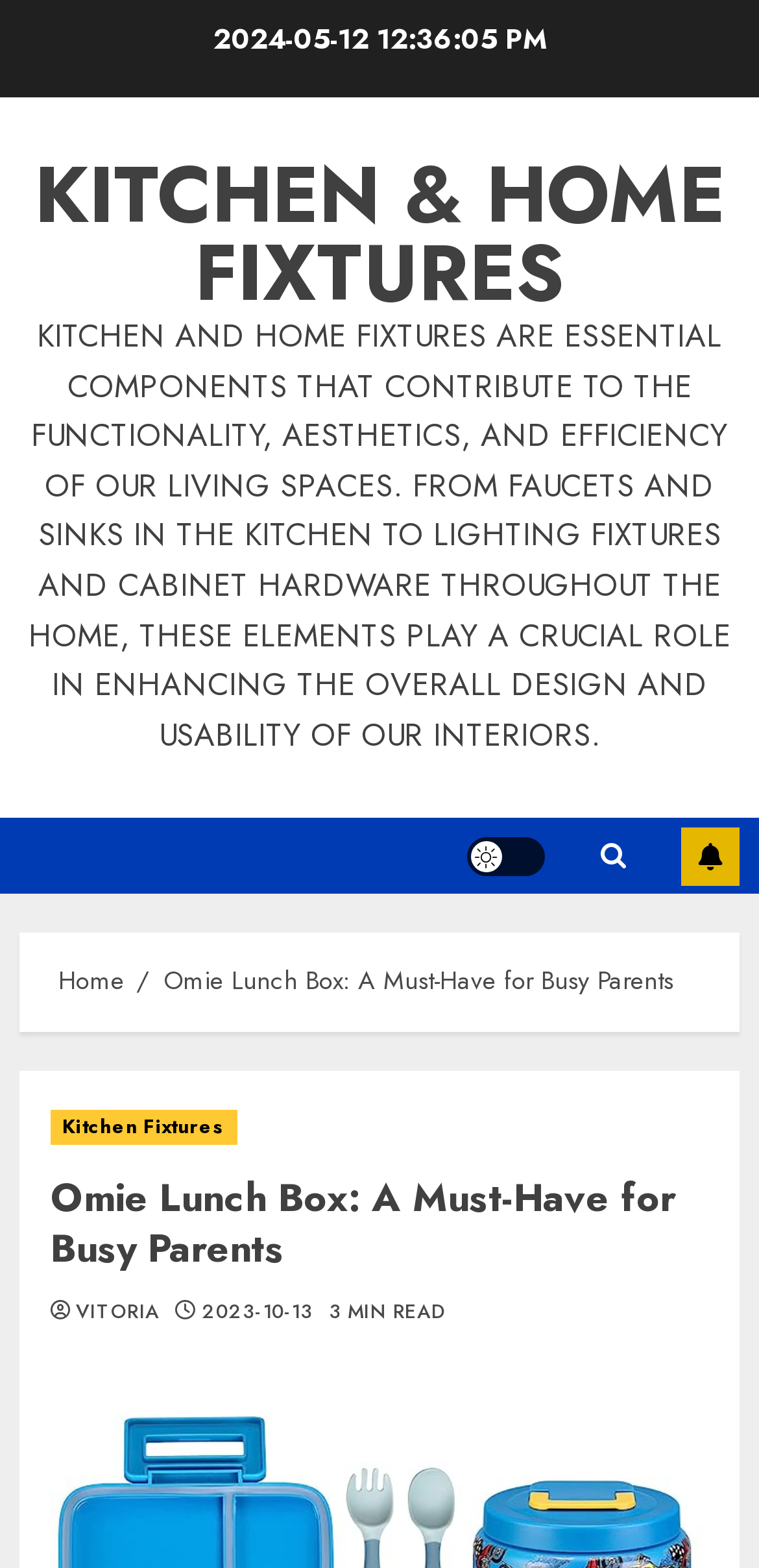Answer with a single word or phrase: 
What is the category of the Omie Lunch Box?

Kitchen Fixtures